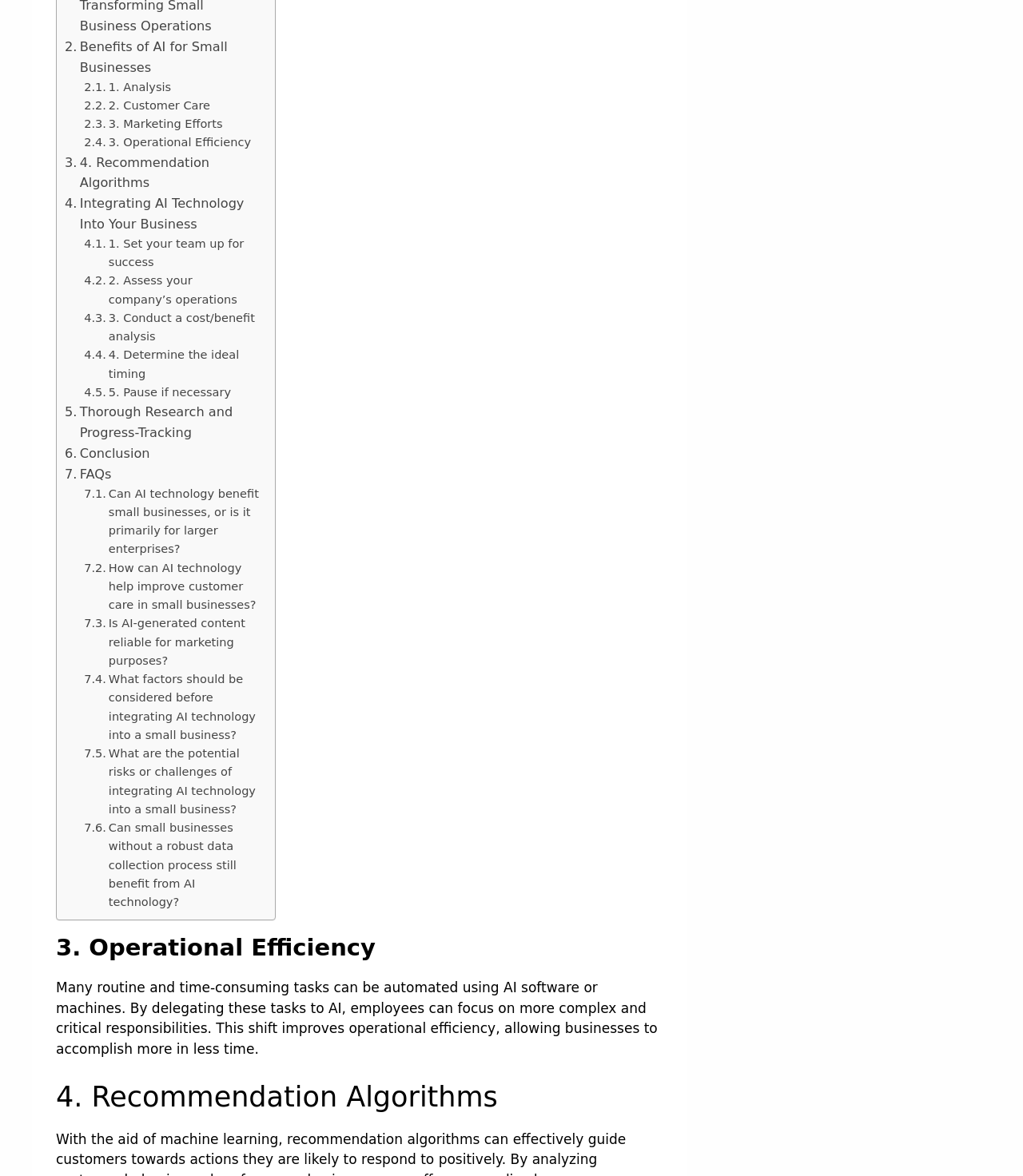Utilize the details in the image to give a detailed response to the question: What should be considered before integrating AI technology?

The webpage mentions that several factors should be considered before integrating AI technology into a small business, but it does not specify what these factors are. However, it provides a link to a section that likely discusses these factors.